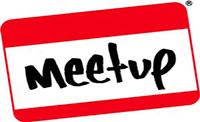Provide a comprehensive description of the image.

The image prominently features the logo of "Meetup," displayed within a red rectangular banner. The word "meetup" is presented in a bold, casual black font, conveying a sense of community and approachability. This logo symbolizes a platform designed for individuals to gather and connect based on shared interests, facilitating social interactions, events, and collaborative activities. The logo encapsulates the essence of bringing people together in a welcoming environment, highlighting the platform's mission to foster connections and support local gatherings.